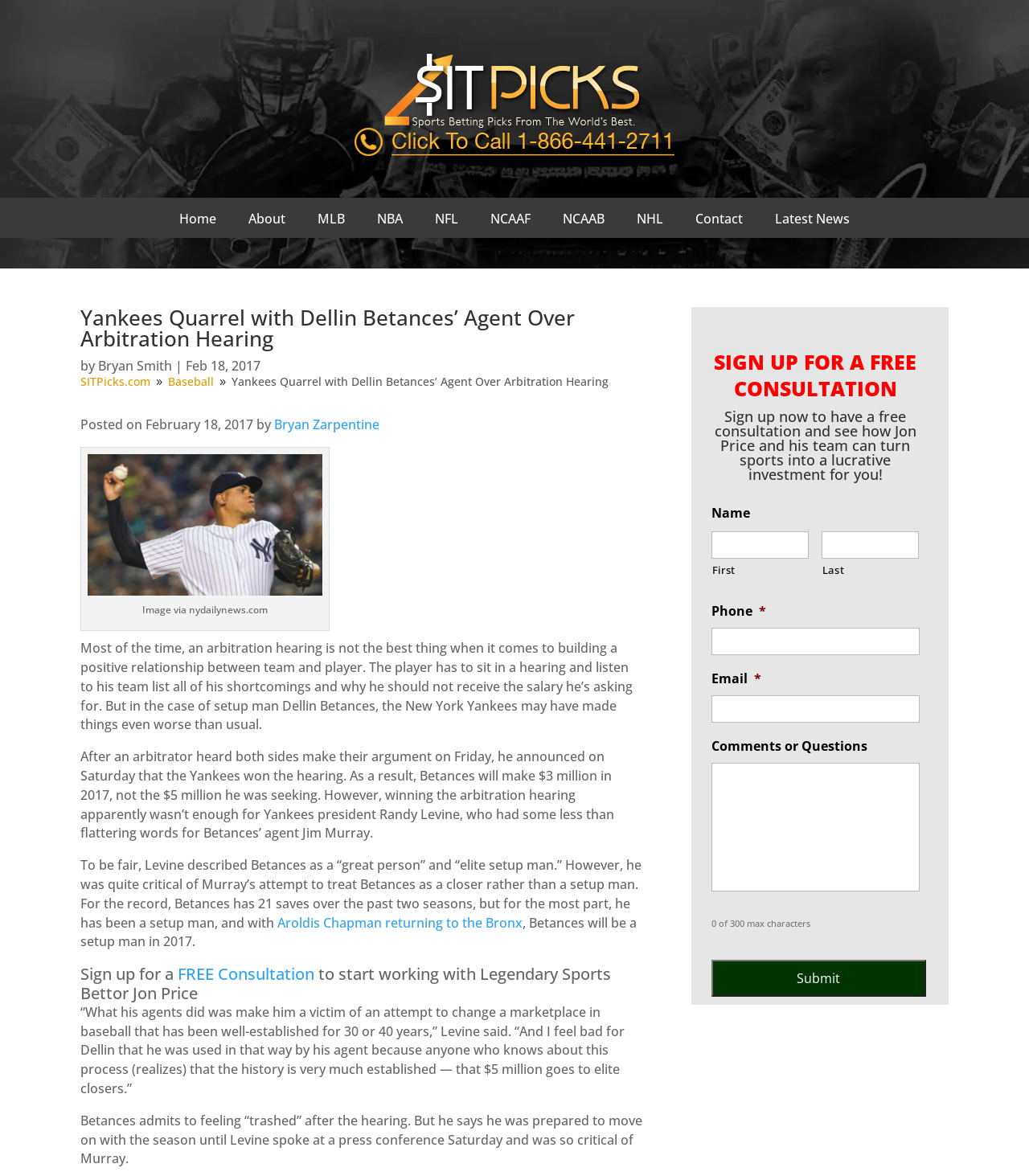What is the name of the Yankees president who criticized Dellin Betances' agent? Observe the screenshot and provide a one-word or short phrase answer.

Randy Levine